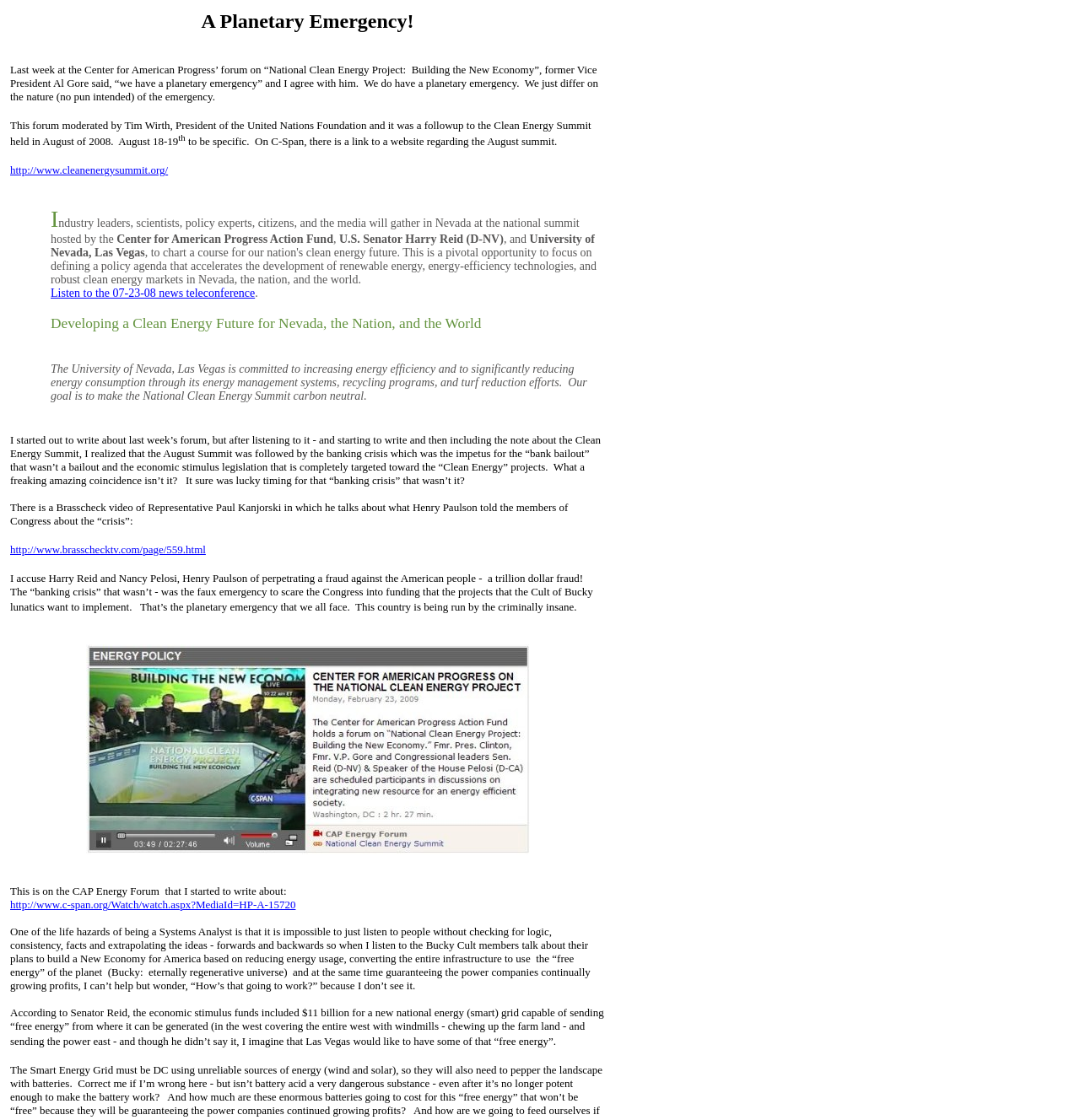What is the goal of the University of Nevada, Las Vegas?
Using the visual information from the image, give a one-word or short-phrase answer.

Carbon neutral